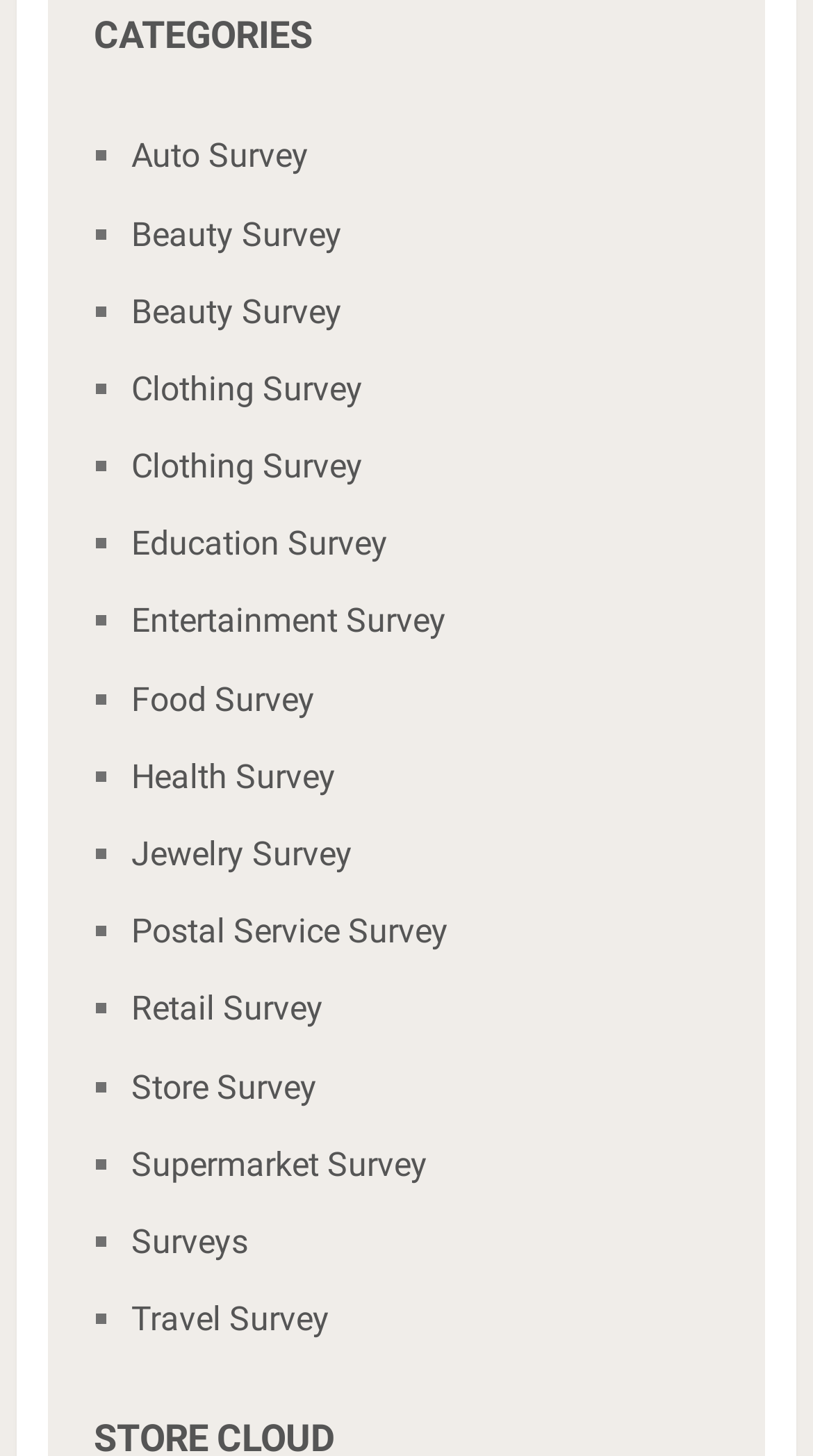Can you identify the bounding box coordinates of the clickable region needed to carry out this instruction: 'Click on Auto Survey'? The coordinates should be four float numbers within the range of 0 to 1, stated as [left, top, right, bottom].

[0.161, 0.094, 0.379, 0.121]